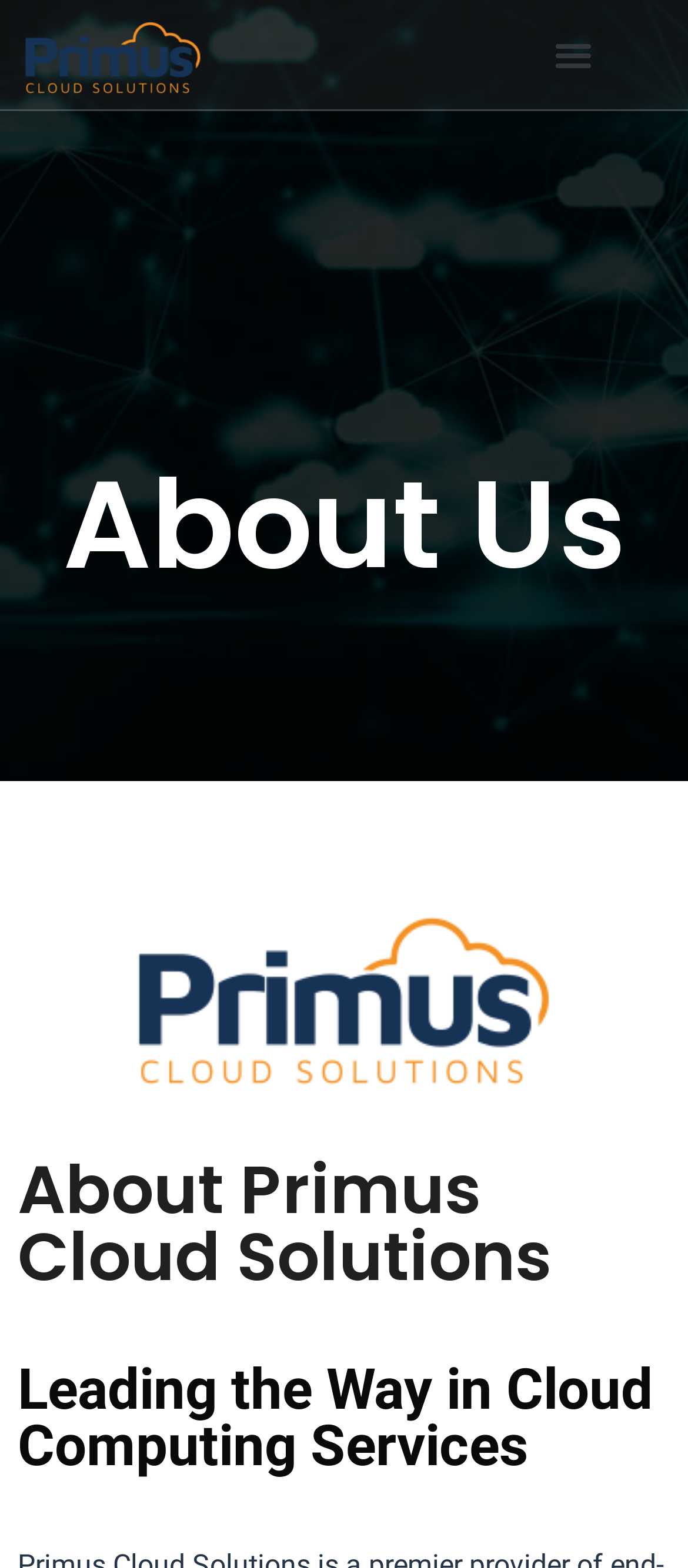Determine the bounding box coordinates for the UI element with the following description: "TESTIMONIALS". The coordinates should be four float numbers between 0 and 1, represented as [left, top, right, bottom].

None